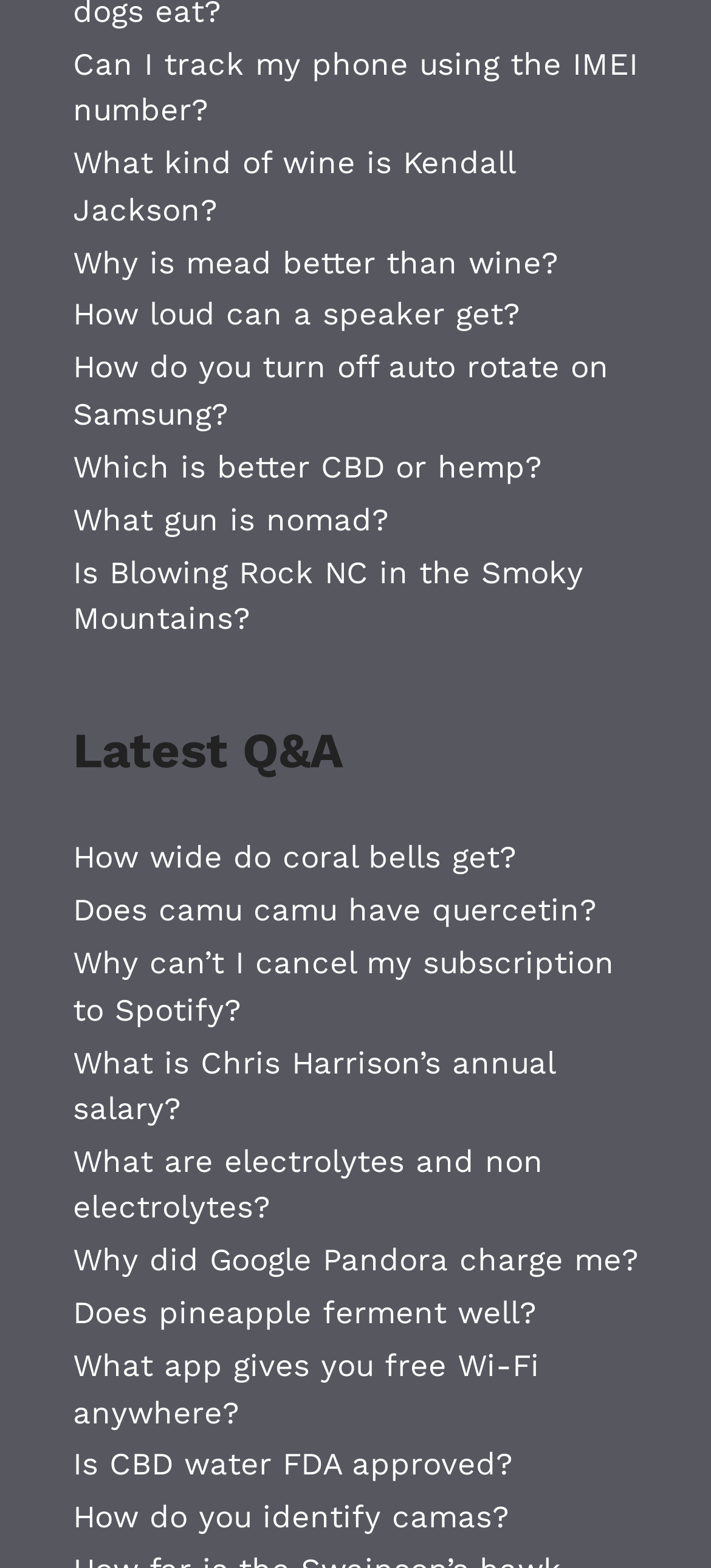Provide the bounding box coordinates, formatted as (top-left x, top-left y, bottom-right x, bottom-right y), with all values being floating point numbers between 0 and 1. Identify the bounding box of the UI element that matches the description: Follow us on Instagram

None